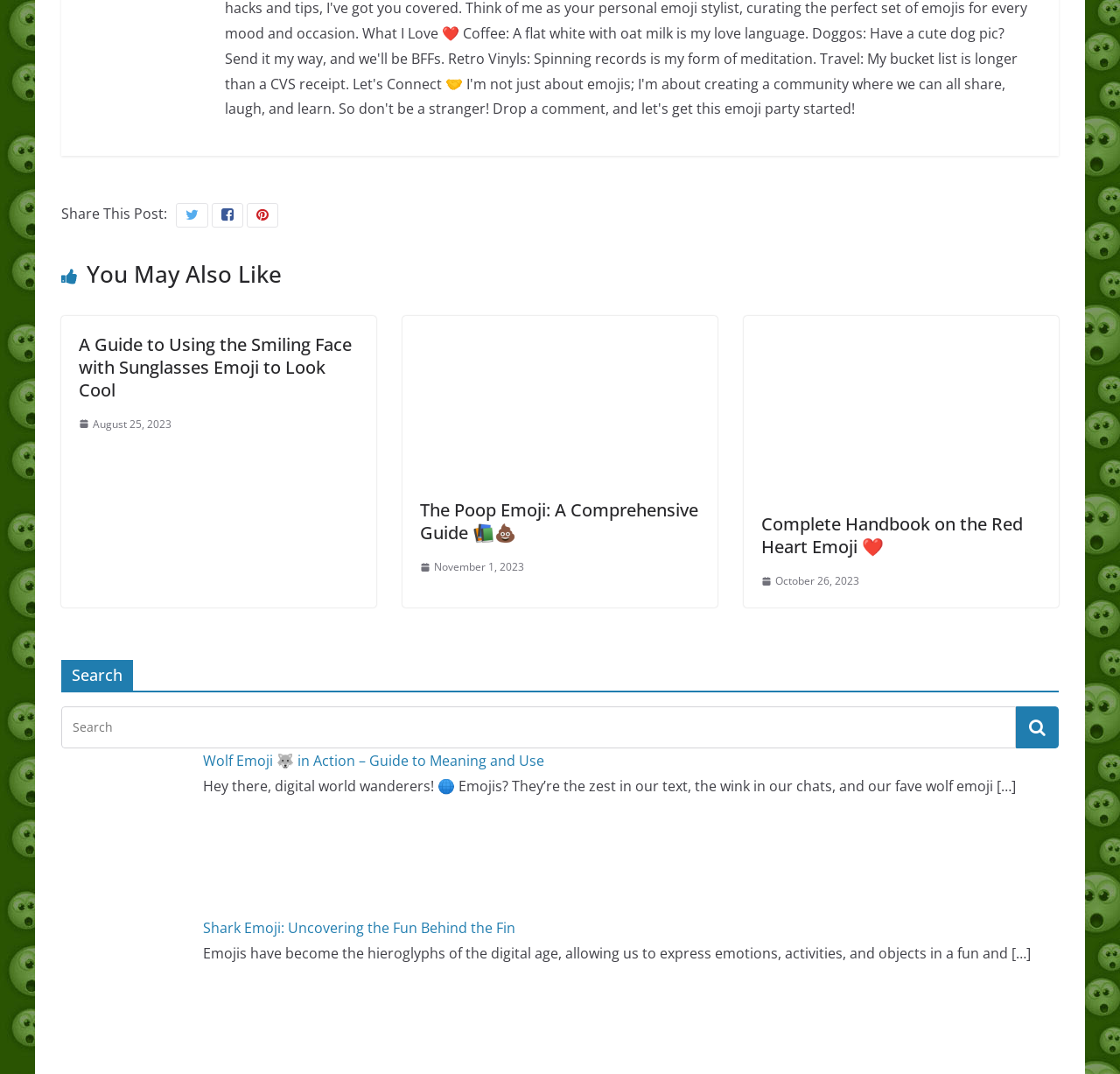Respond to the question below with a single word or phrase:
How many articles are listed on this page?

6